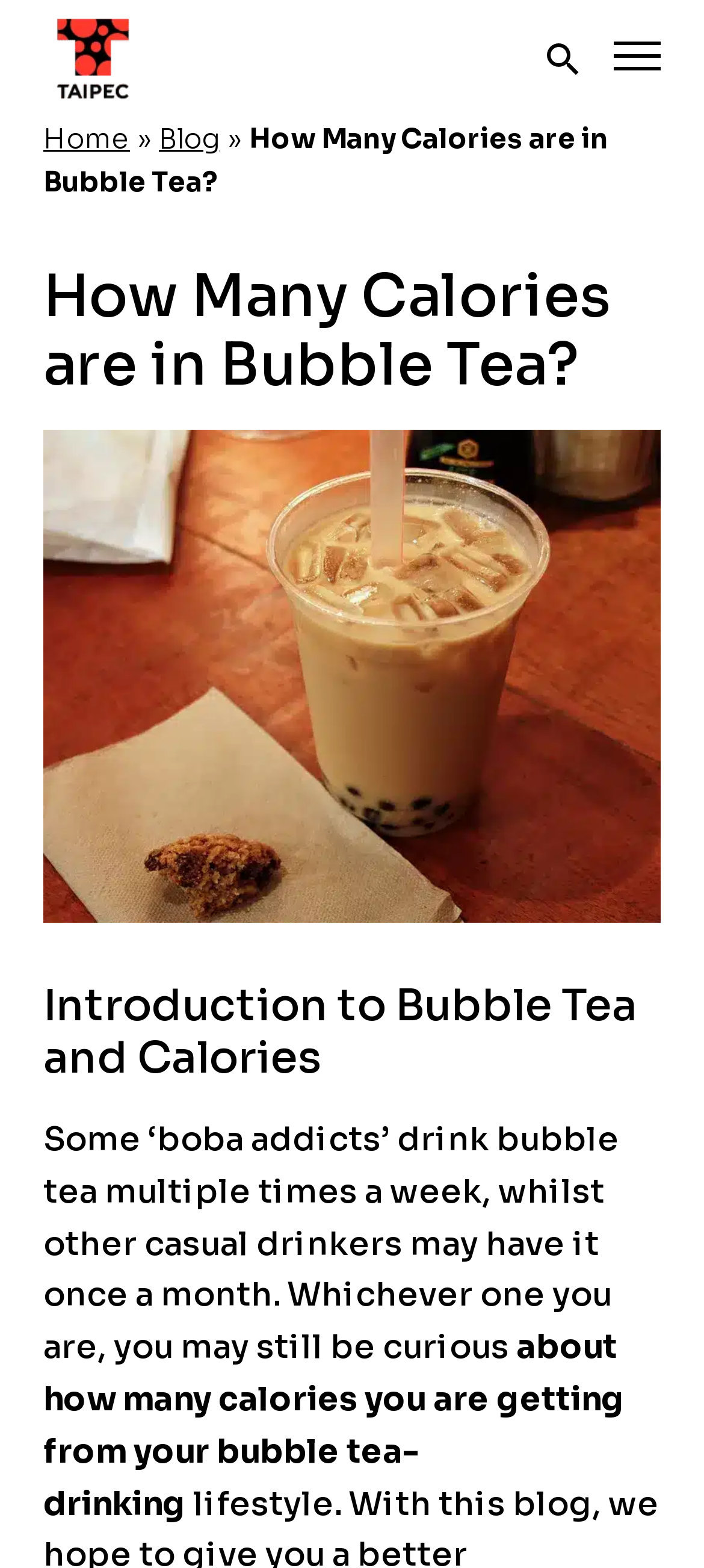What is the topic of the main image?
Could you answer the question in a detailed manner, providing as much information as possible?

The main image on the webpage is an image of bubble tea and a biscuit, which is likely used to illustrate the topic of bubble tea and calories.